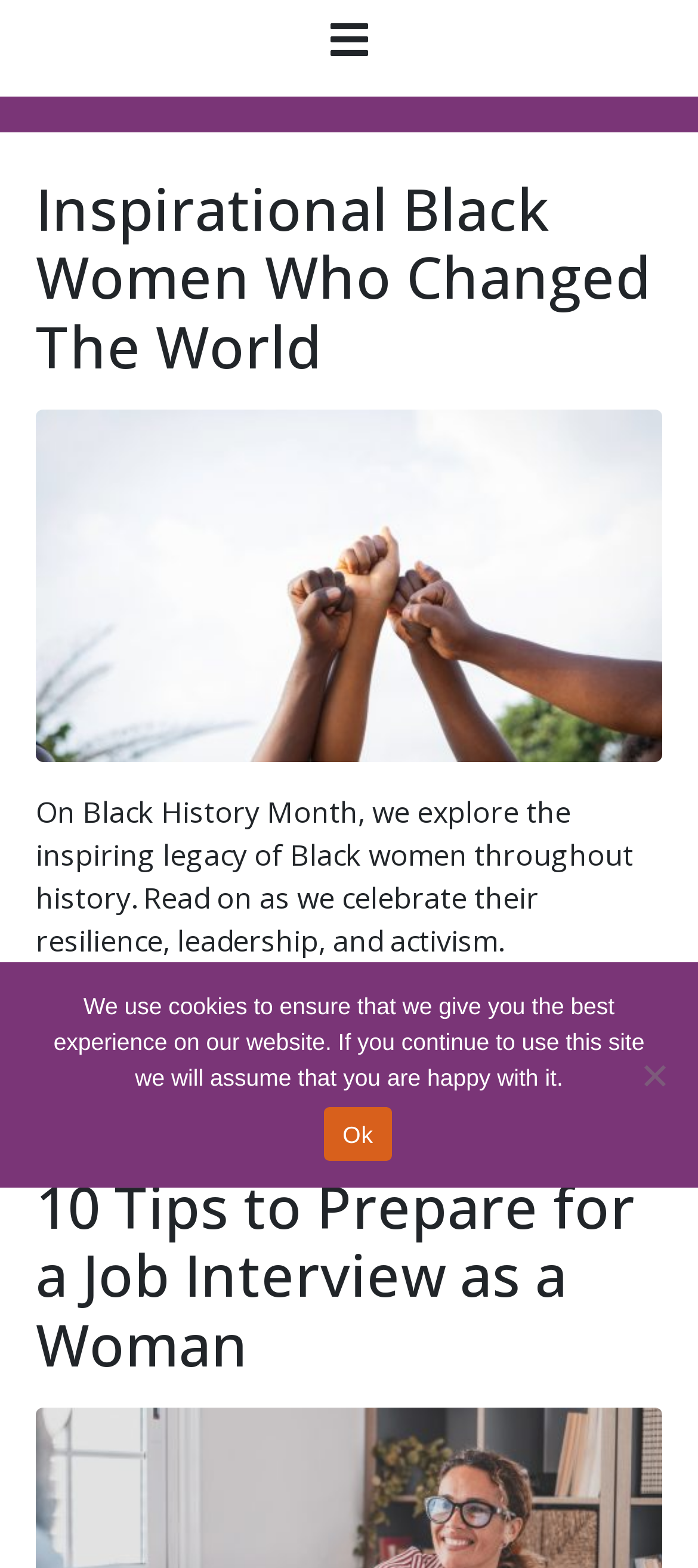Provide a thorough description of the webpage's content and layout.

The webpage is divided into two main sections. The top section features an article with a heading "Inspirational Black Women Who Changed The World" and a link with the same title. Below the heading, there is an image with a caption "Fists-In-Air-Honouring-Celebrating-Inspirational-Black-Women". A paragraph of text follows, describing the content of the article, which celebrates the legacy of Black women throughout history. A "Continue reading" link is placed at the bottom of this section.

The second section is another article with a heading "10 Tips to Prepare for a Job Interview as a Woman" and a link with the same title. This section is positioned below the first article.

At the bottom of the page, a cookie notice dialog is displayed, which is not a modal window. The dialog contains a message explaining the use of cookies on the website and provides an "Ok" button to accept the terms. There is also a "No" option, but it is not a button. The cookie notice is centered at the bottom of the page.